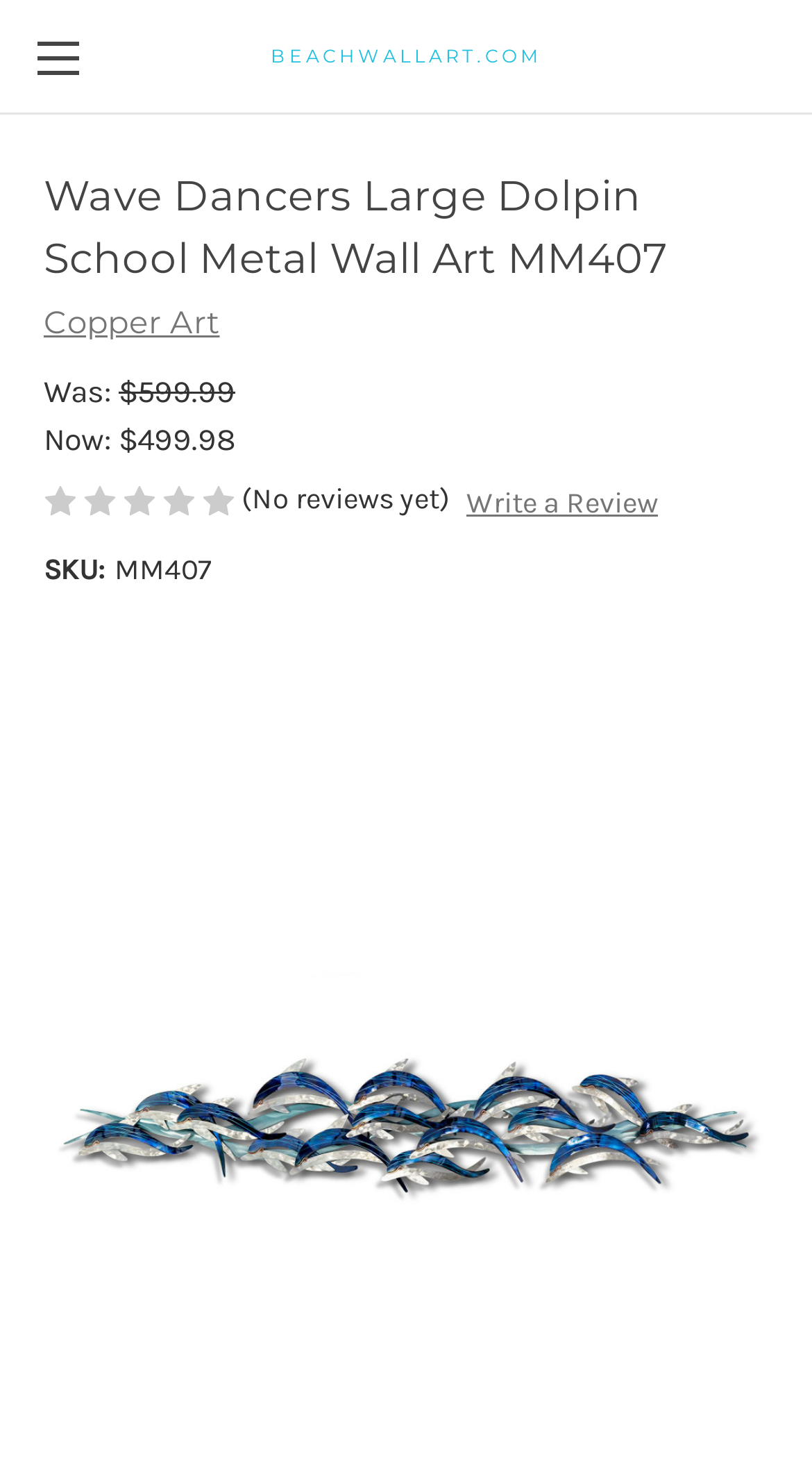What is the SKU of the product?
Could you answer the question with a detailed and thorough explanation?

The SKU of the product can be found by looking at the description list, where it says 'SKU:' followed by the value 'MM407'.